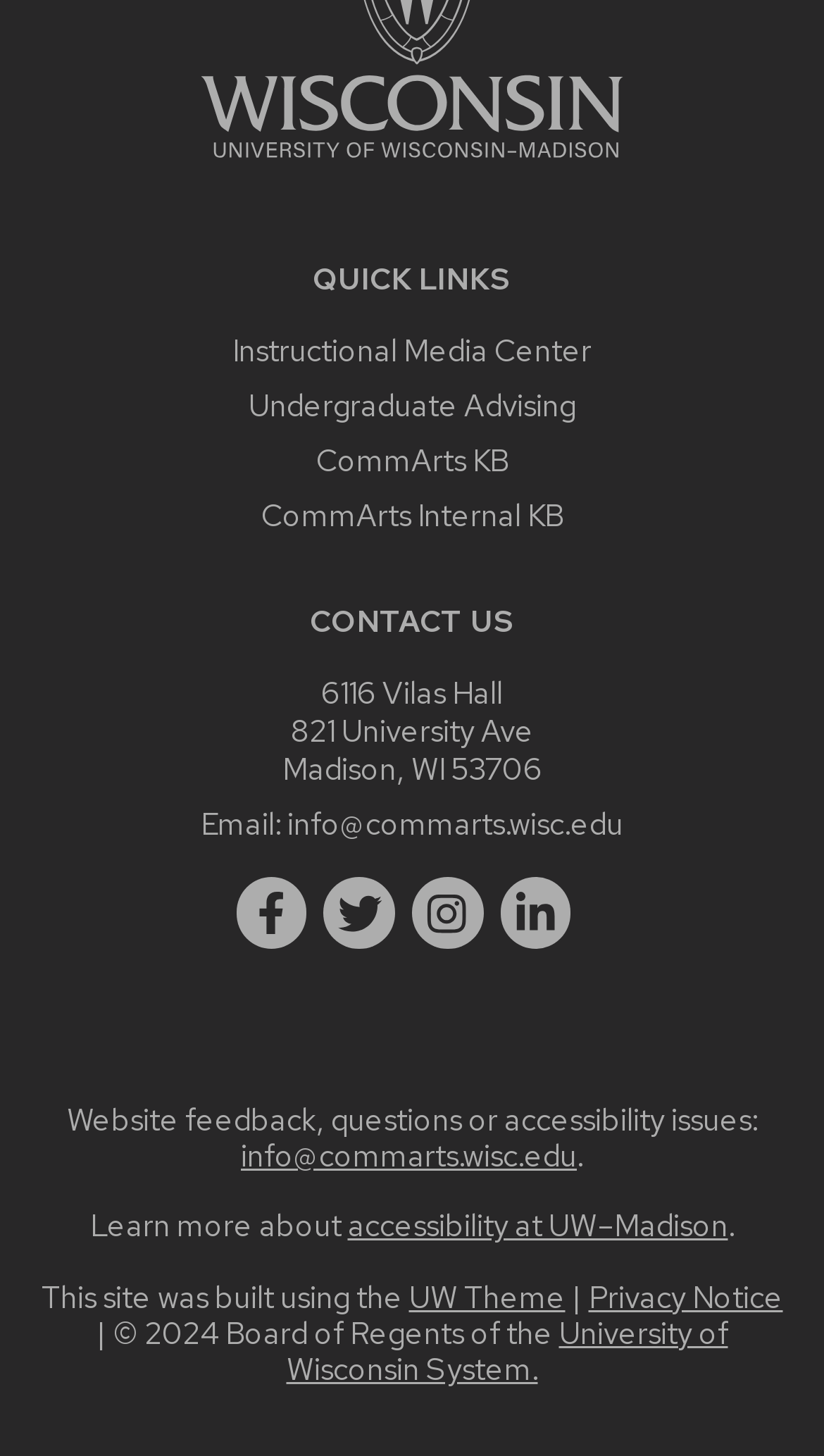Please determine the bounding box coordinates for the element that should be clicked to follow these instructions: "Email the CommArts department".

[0.349, 0.552, 0.756, 0.579]